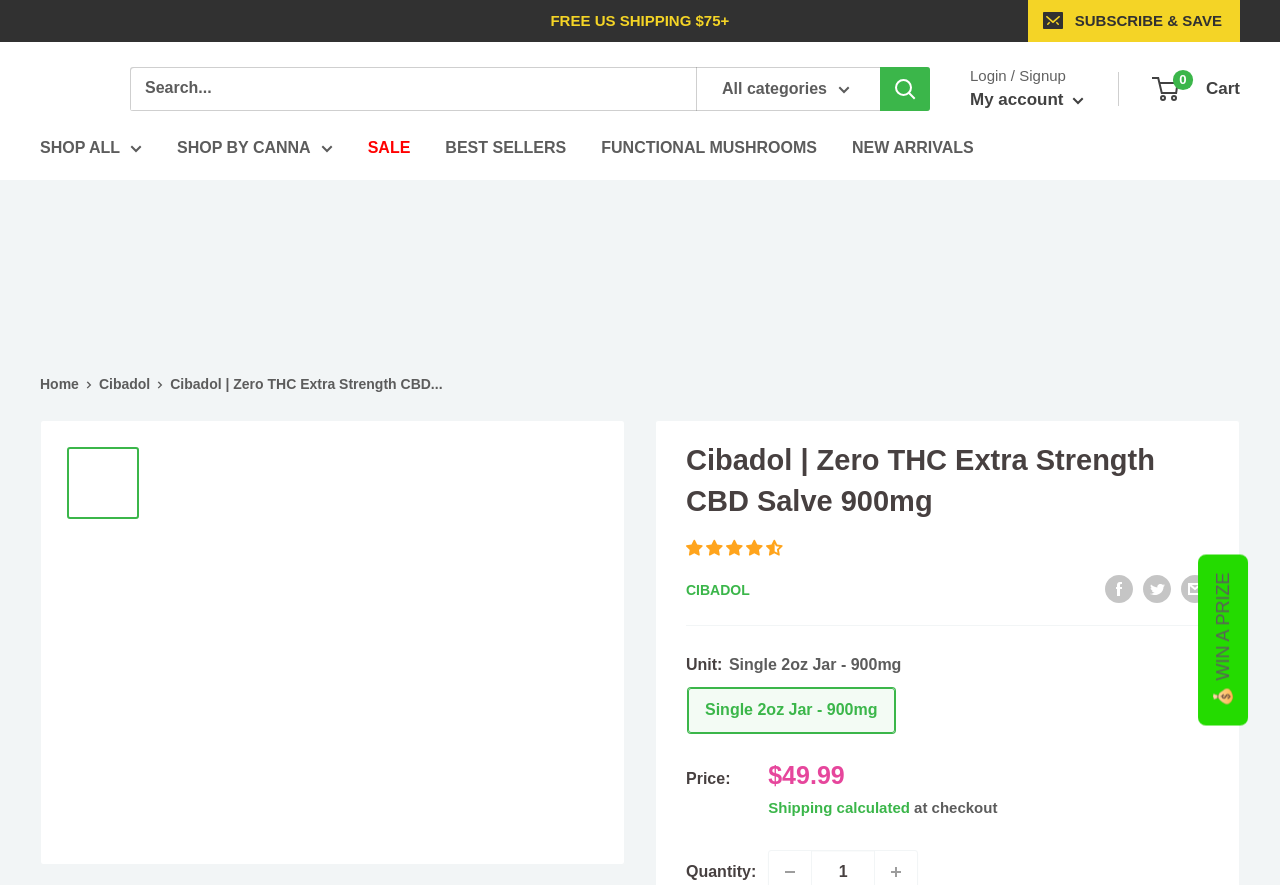Please determine the bounding box coordinates for the element that should be clicked to follow these instructions: "Subscribe and save".

[0.803, 0.0, 0.969, 0.048]